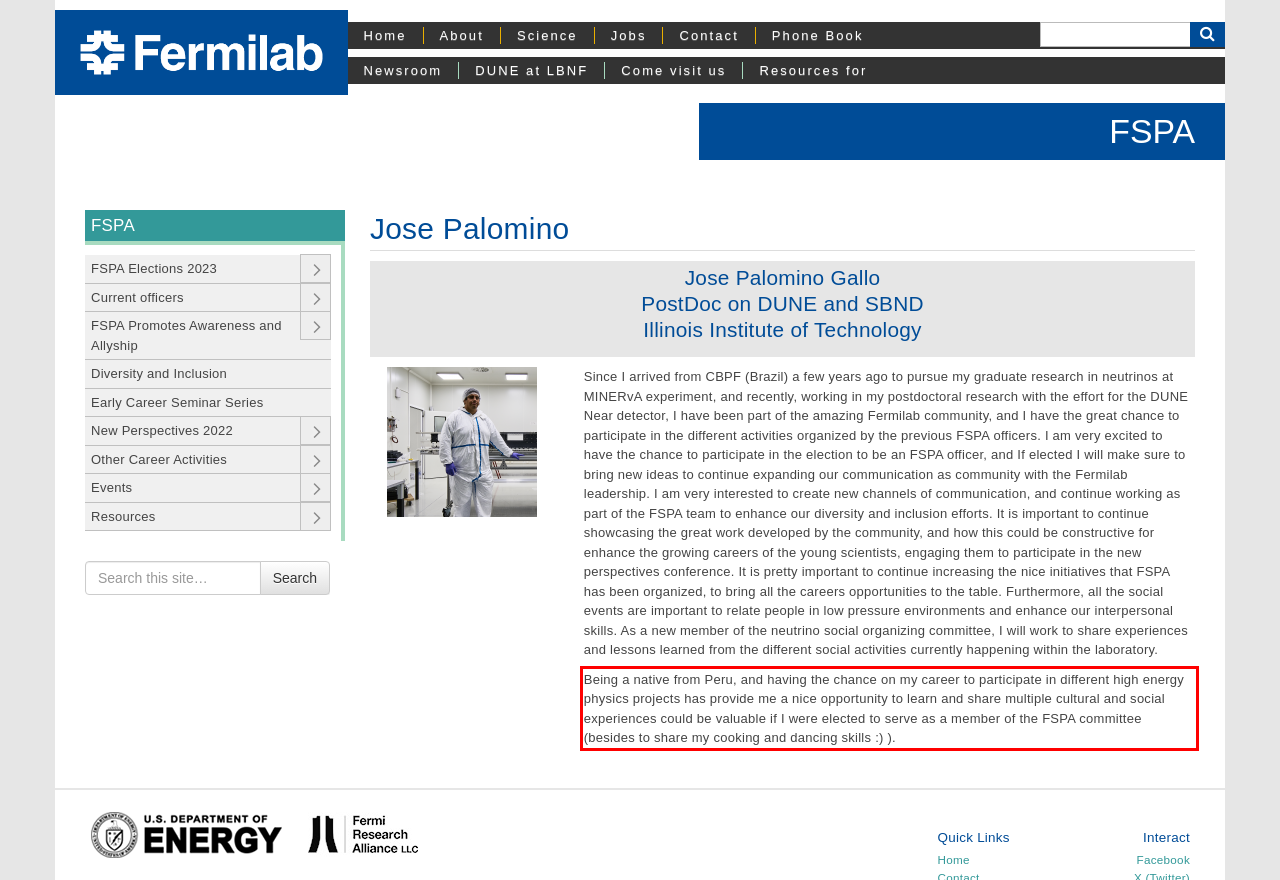Using the provided webpage screenshot, identify and read the text within the red rectangle bounding box.

Being a native from Peru, and having the chance on my career to participate in different high energy physics projects has provide me a nice opportunity to learn and share multiple cultural and social experiences could be valuable if I were elected to serve as a member of the FSPA committee (besides to share my cooking and dancing skills :) ).